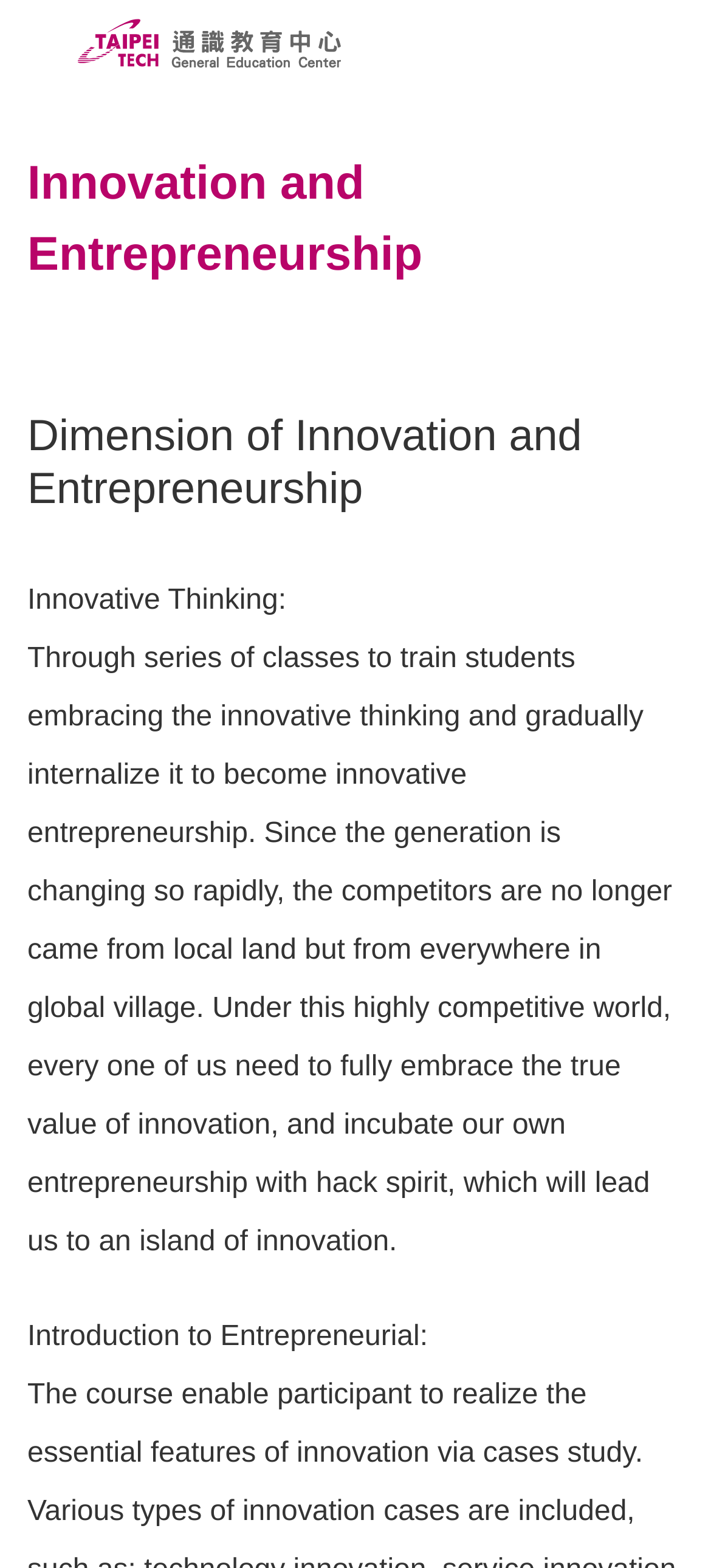What is the purpose of the classes mentioned?
Please ensure your answer to the question is detailed and covers all necessary aspects.

According to the StaticText element, the purpose of the classes is to train students in embracing innovative thinking and gradually internalizing it to become innovative entrepreneurs.